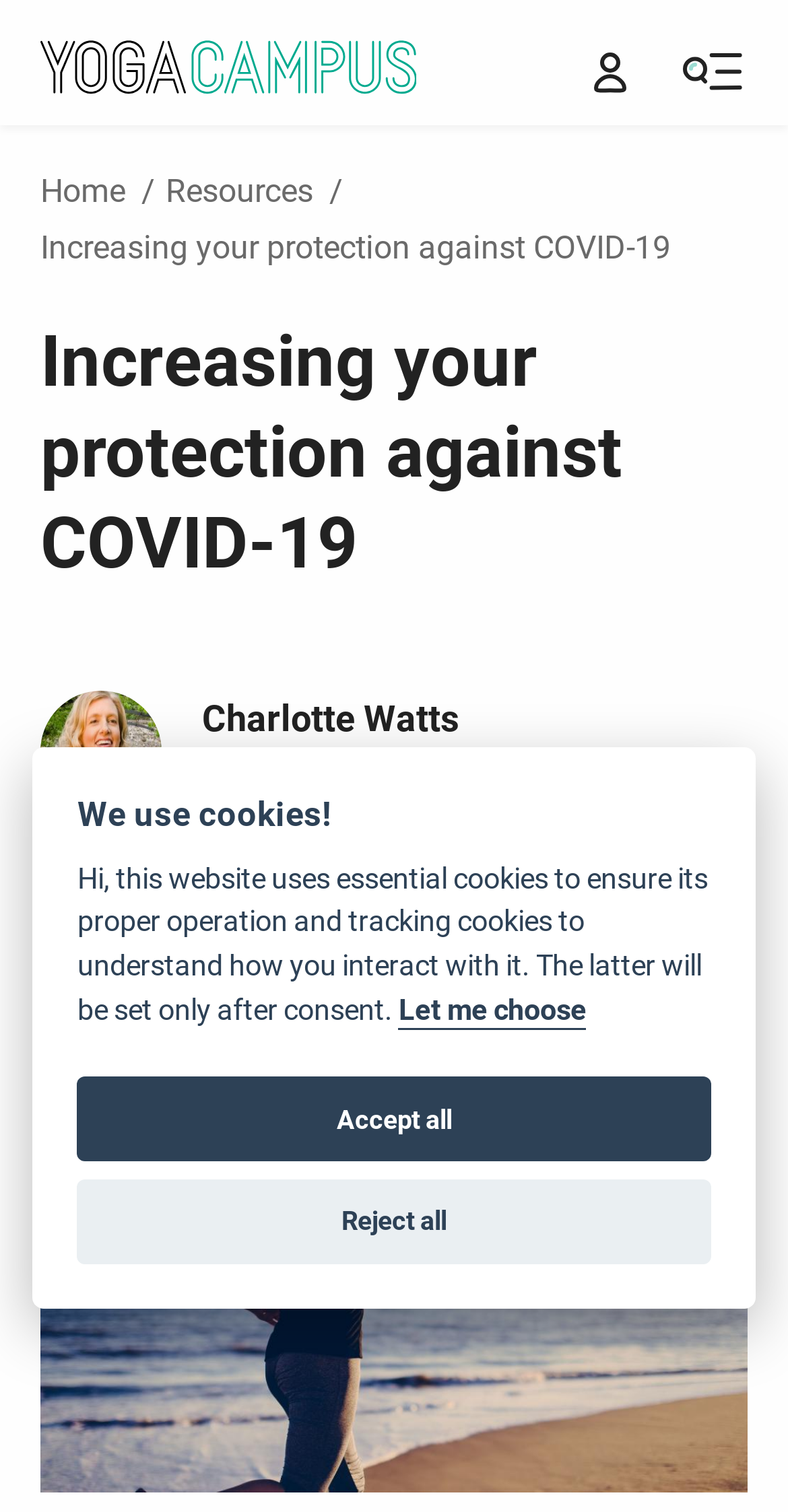What is the headline of the webpage?

Increasing your protection against COVID-19